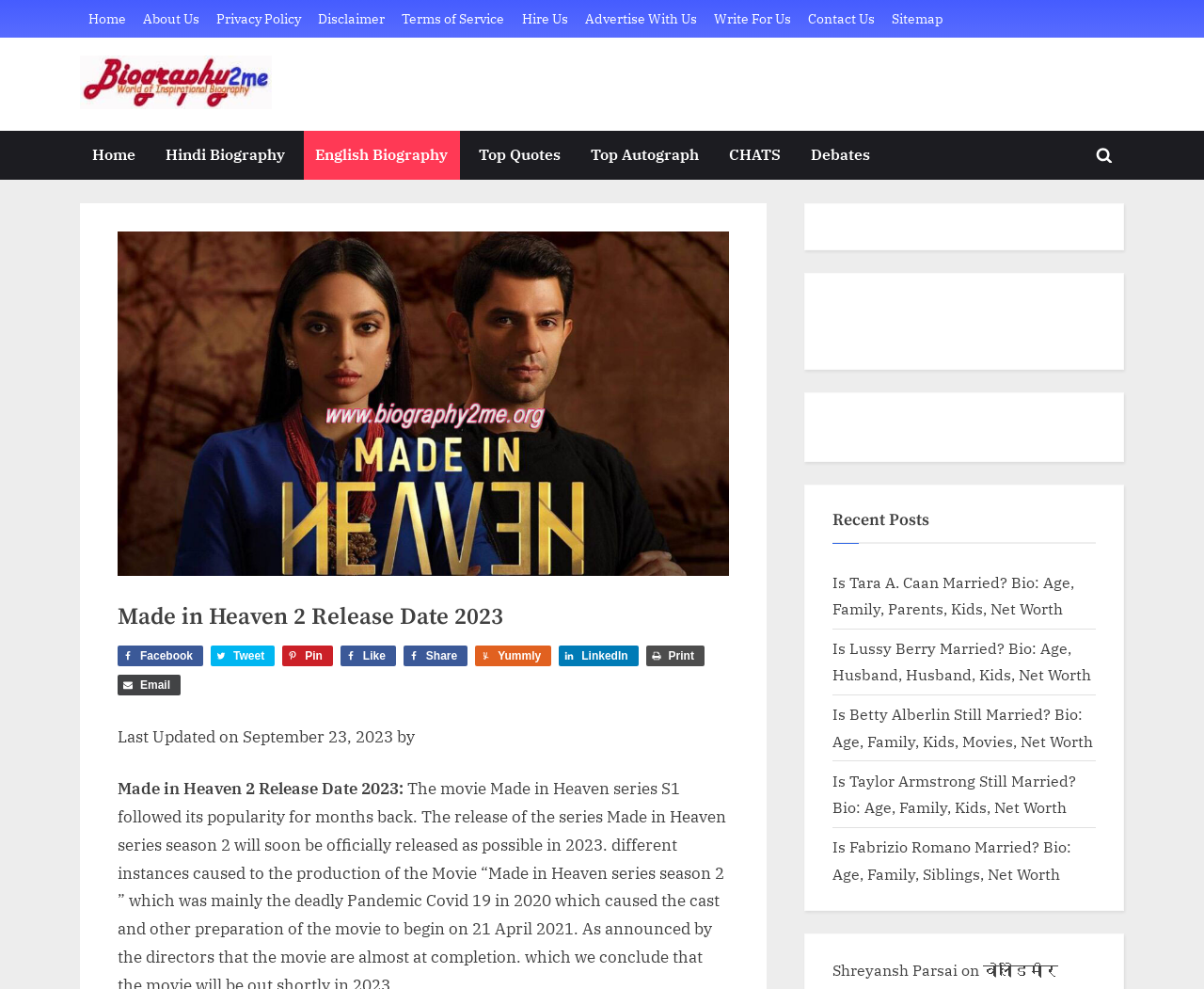Determine the bounding box coordinates of the clickable element to achieve the following action: 'Click on the Recent Posts heading'. Provide the coordinates as four float values between 0 and 1, formatted as [left, top, right, bottom].

[0.691, 0.514, 0.91, 0.55]